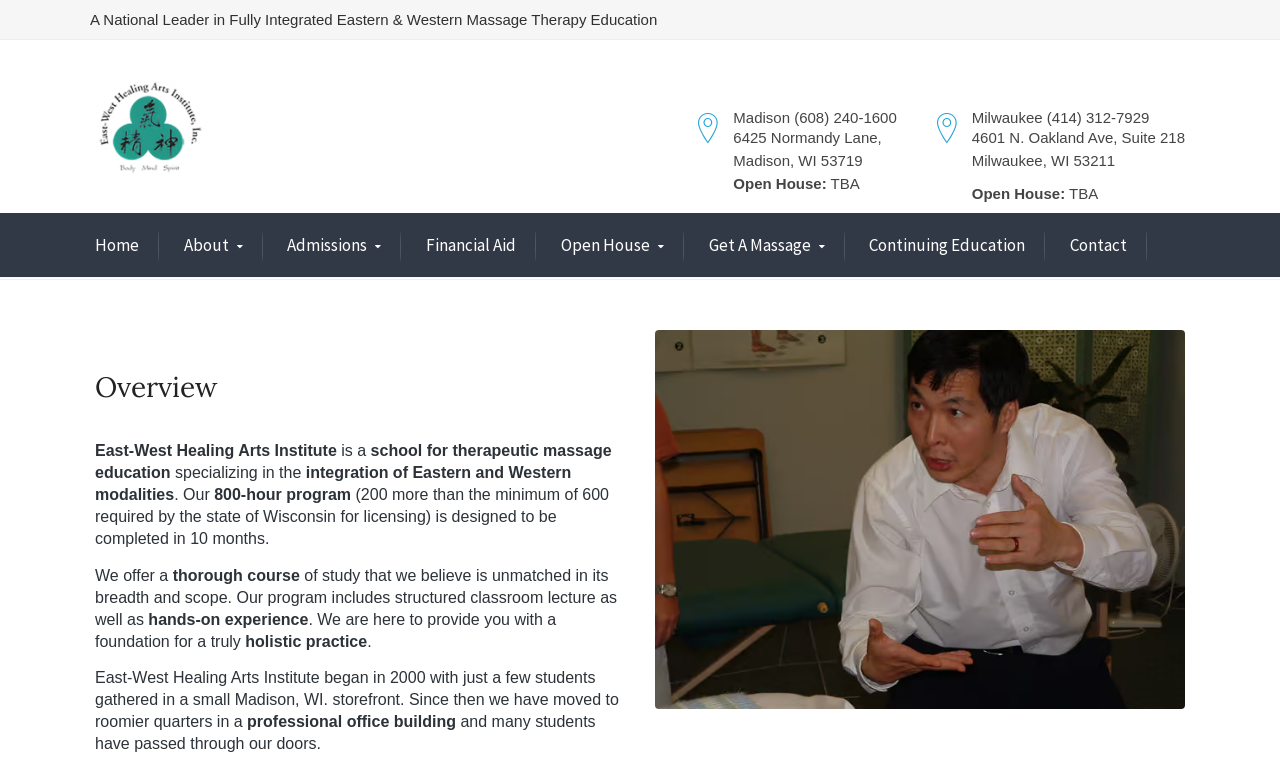Find the bounding box coordinates of the element to click in order to complete the given instruction: "Click the 'Open House:' link in Milwaukee."

[0.759, 0.237, 0.832, 0.258]